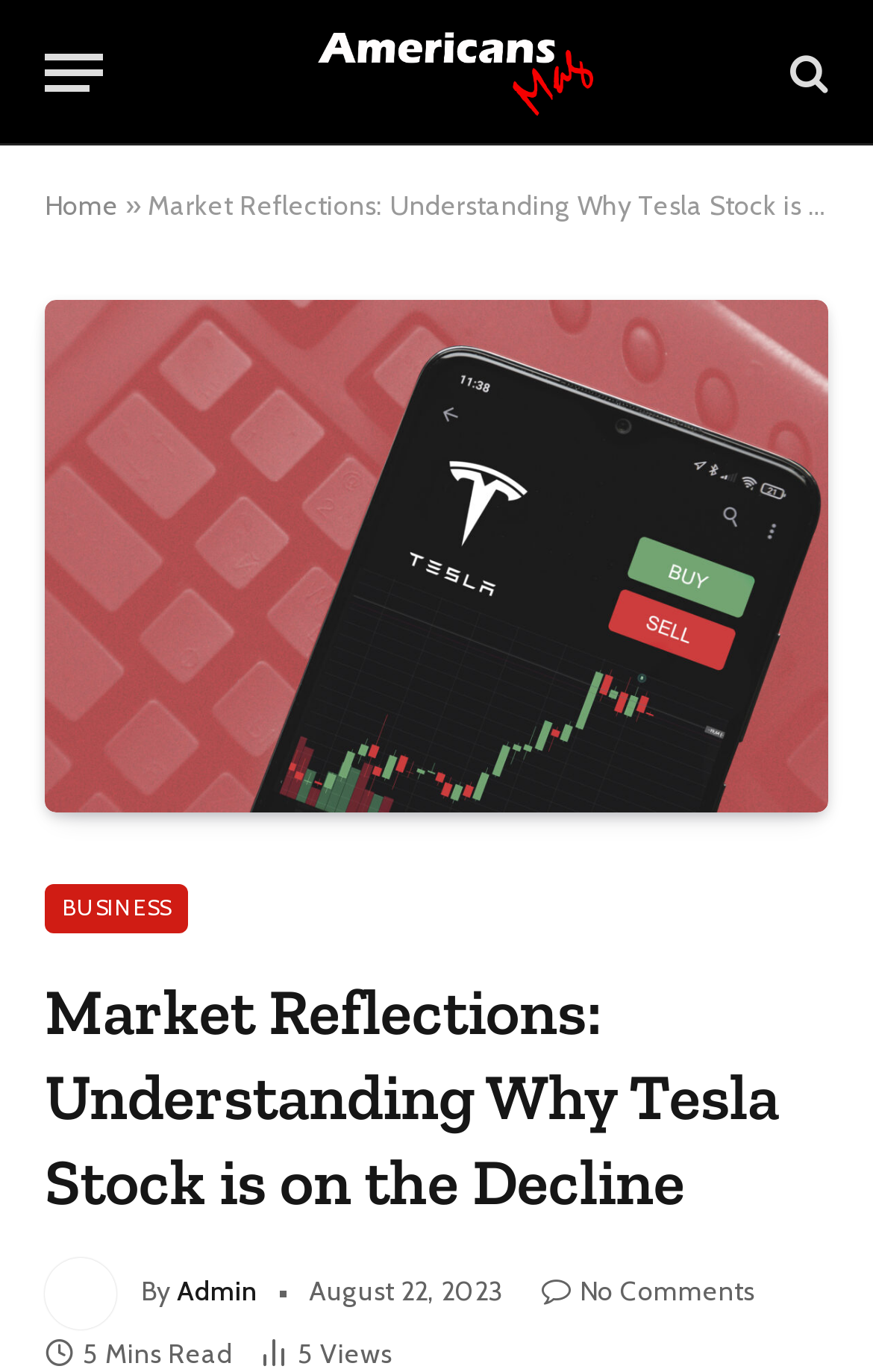Describe all the significant parts and information present on the webpage.

The webpage appears to be an article page from americansmag, with a focus on the topic of Tesla's stock decline. At the top left corner, there is a "Menu" button, followed by the americansmag logo, which is an image with a link to the website's homepage. To the right of the logo, there is a search icon, represented by a magnifying glass symbol.

Below the logo, there is a navigation menu with links to different sections, including "Home" and "BUSINESS". The main content of the page is headed by a title, "Market Reflections: Understanding Why Tesla Stock is on the Decline", which is a link that likely leads to the same page.

The article's author, "Admin", is credited at the bottom left corner, along with the date of publication, "August 22, 2023". There is also an indication of the reading time, "5 Mins Read", and the number of article views, "5 Article Views".

The main article content is accompanied by an image, which takes up a significant portion of the page. There is also a link to the article at the bottom of the page, with a "No Comments" indicator and a share icon. Overall, the page has a simple and clean layout, with a focus on presenting the article's content in a clear and readable manner.